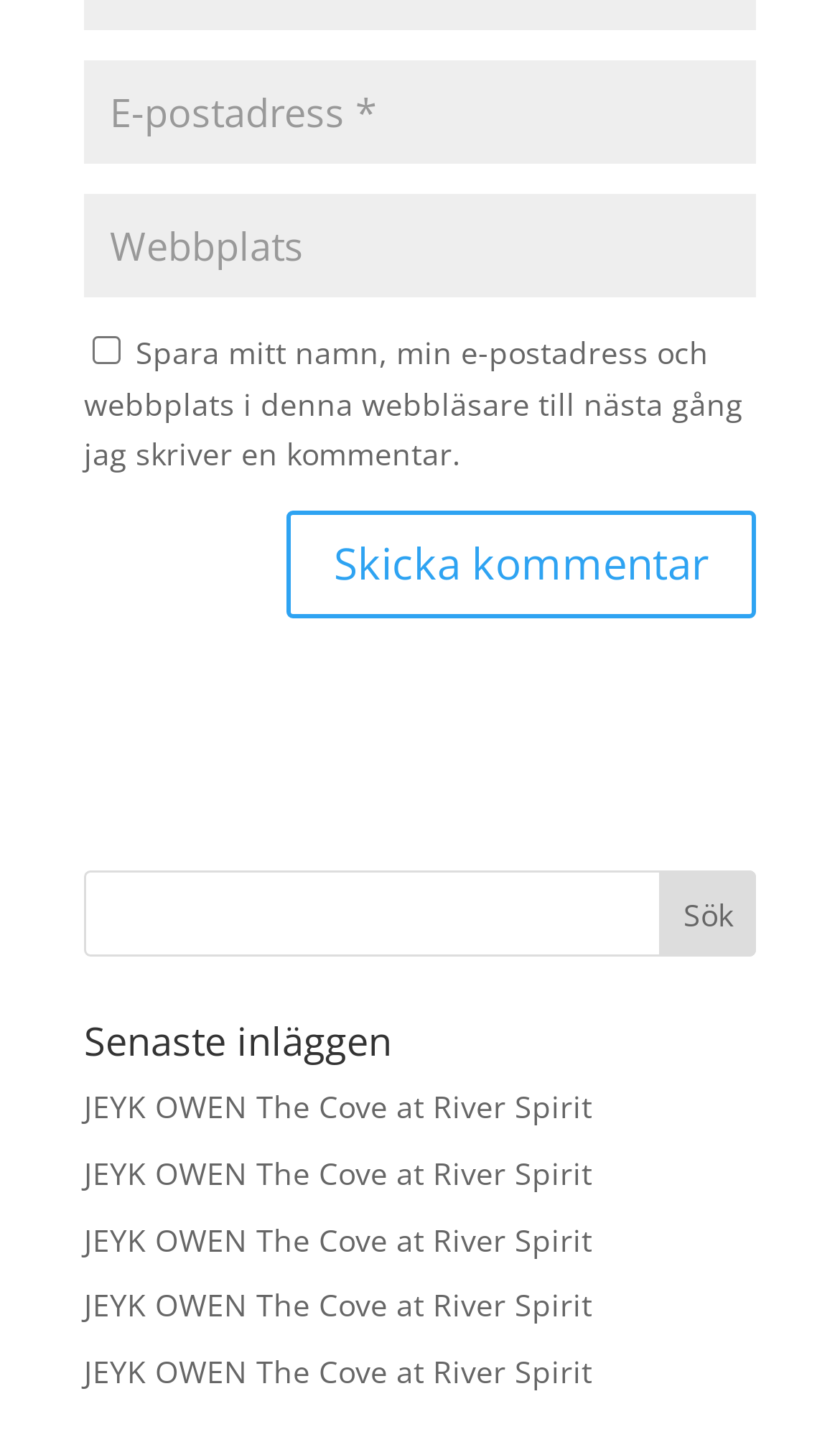Identify the bounding box coordinates of the clickable region necessary to fulfill the following instruction: "Enter email address". The bounding box coordinates should be four float numbers between 0 and 1, i.e., [left, top, right, bottom].

[0.1, 0.041, 0.9, 0.112]